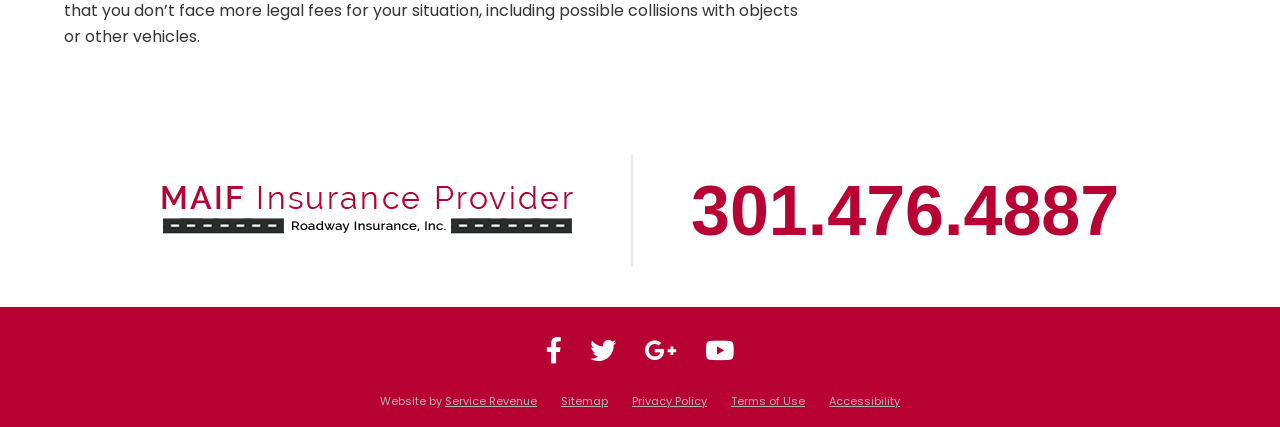What is the phone number displayed on the webpage?
Using the visual information, respond with a single word or phrase.

301.476.4887